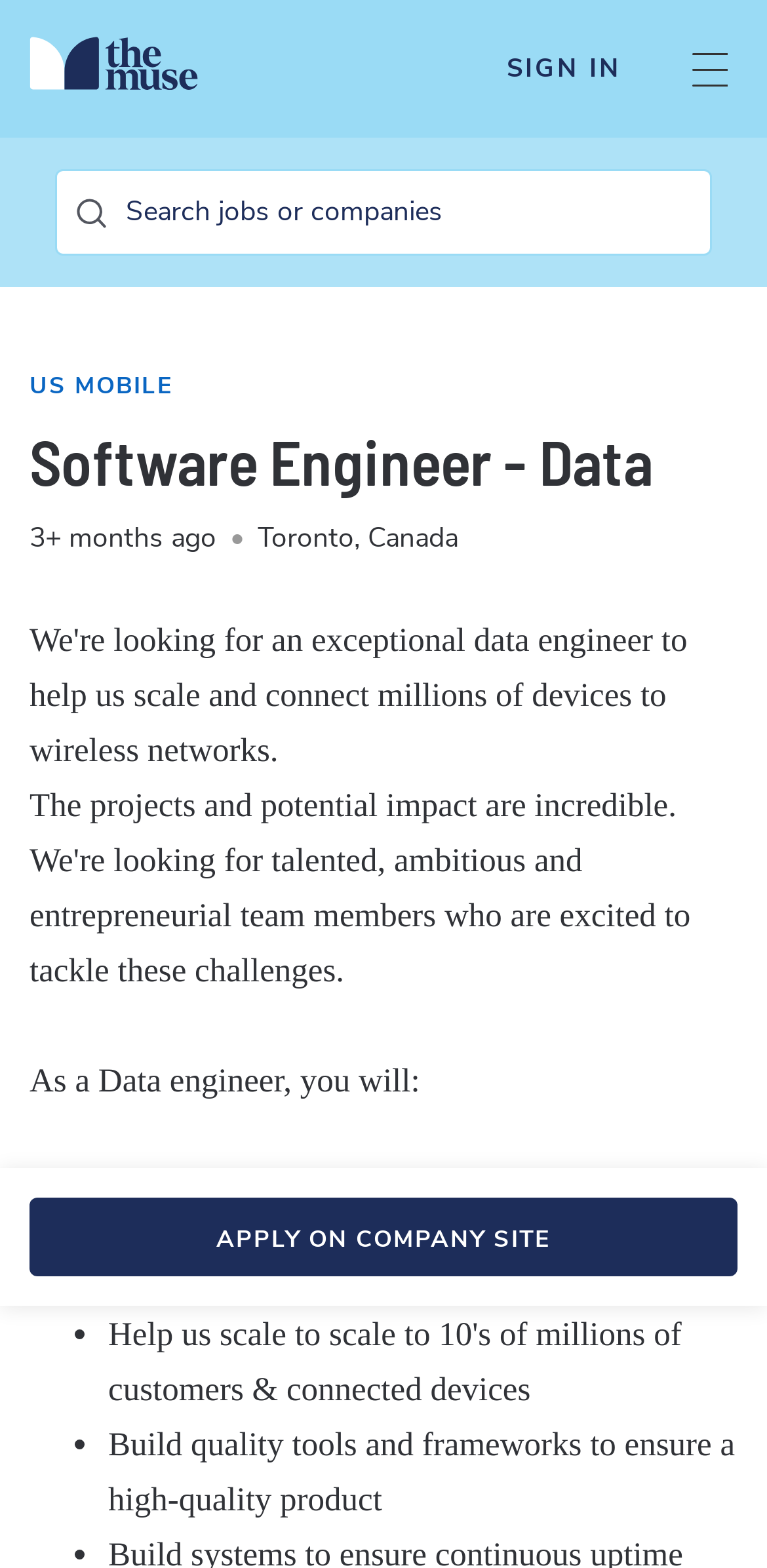From the given element description: "Apply on company site", find the bounding box for the UI element. Provide the coordinates as four float numbers between 0 and 1, in the order [left, top, right, bottom].

[0.038, 0.764, 0.962, 0.814]